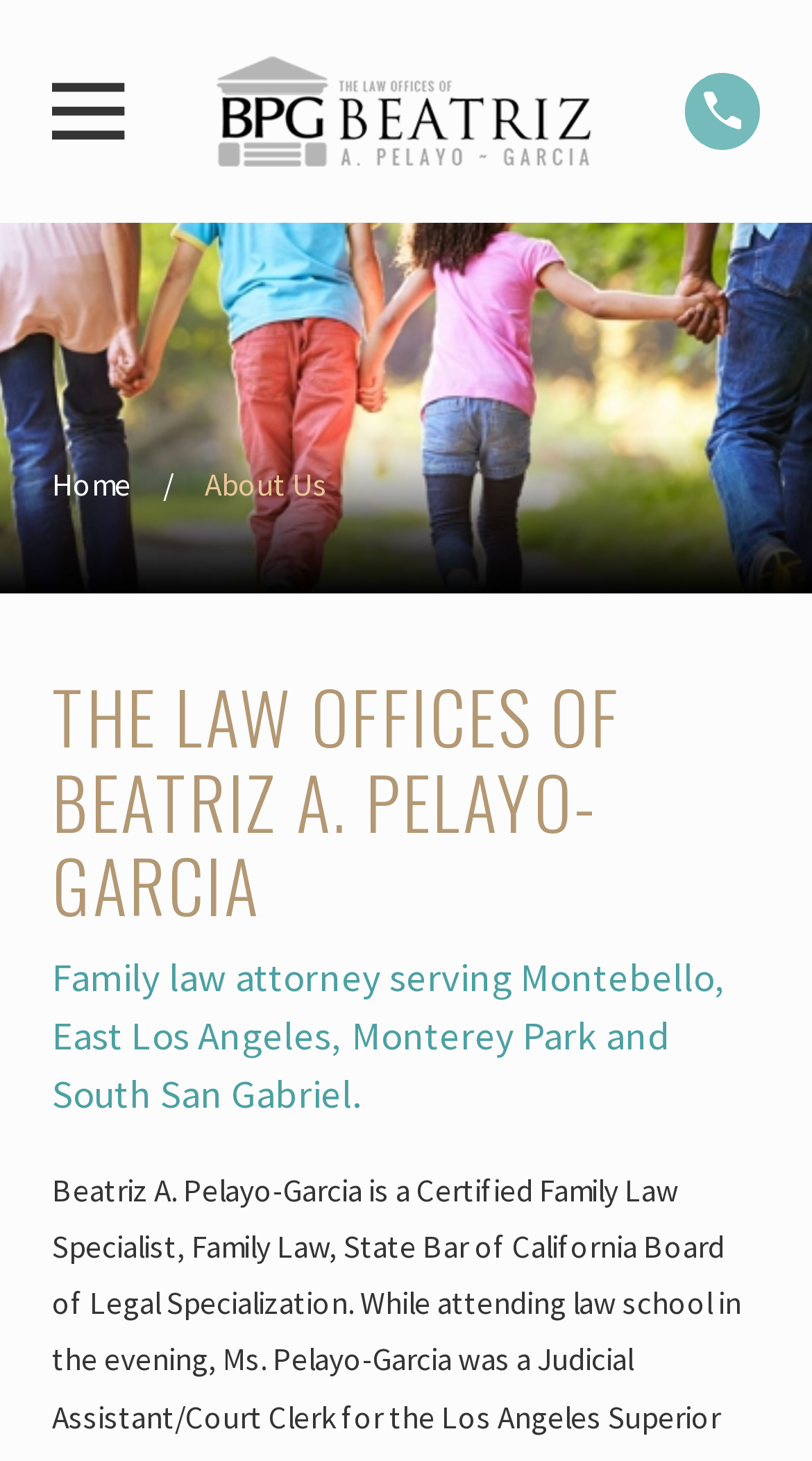Identify the bounding box coordinates for the UI element described as: "Home".

[0.064, 0.317, 0.162, 0.344]